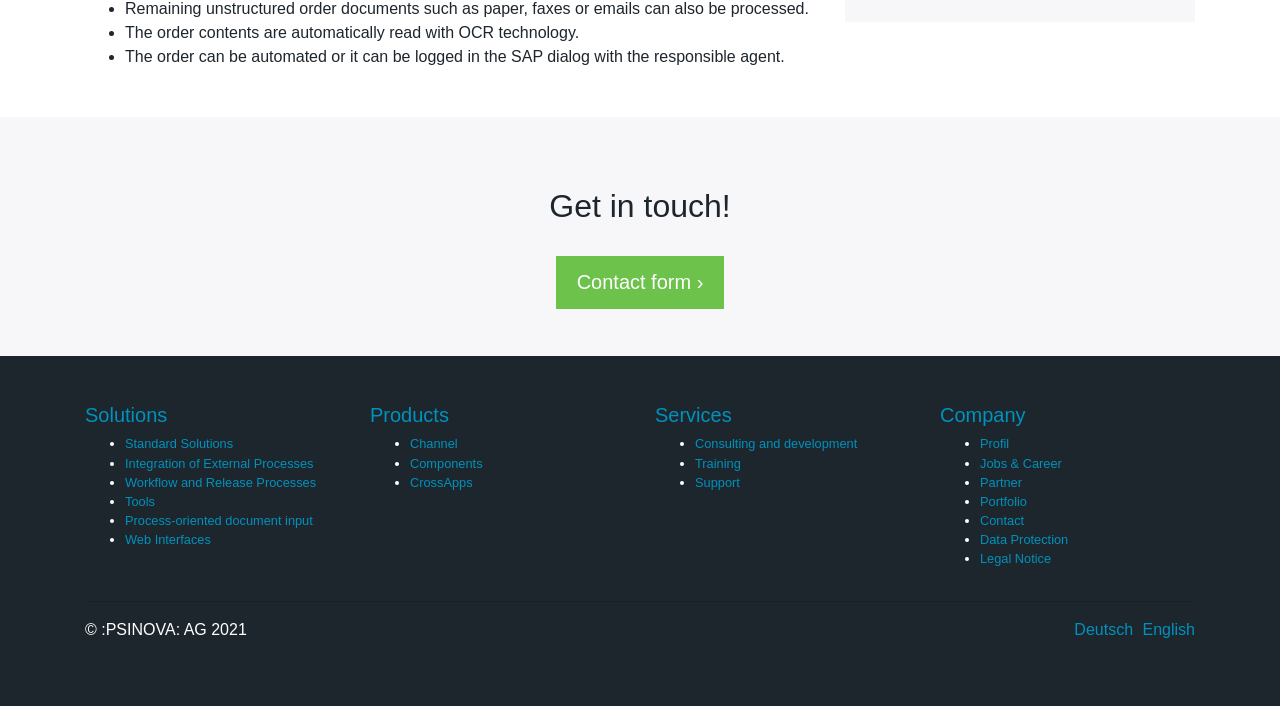Based on the element description: "Integration of External Processes", identify the bounding box coordinates for this UI element. The coordinates must be four float numbers between 0 and 1, listed as [left, top, right, bottom].

[0.098, 0.645, 0.245, 0.666]